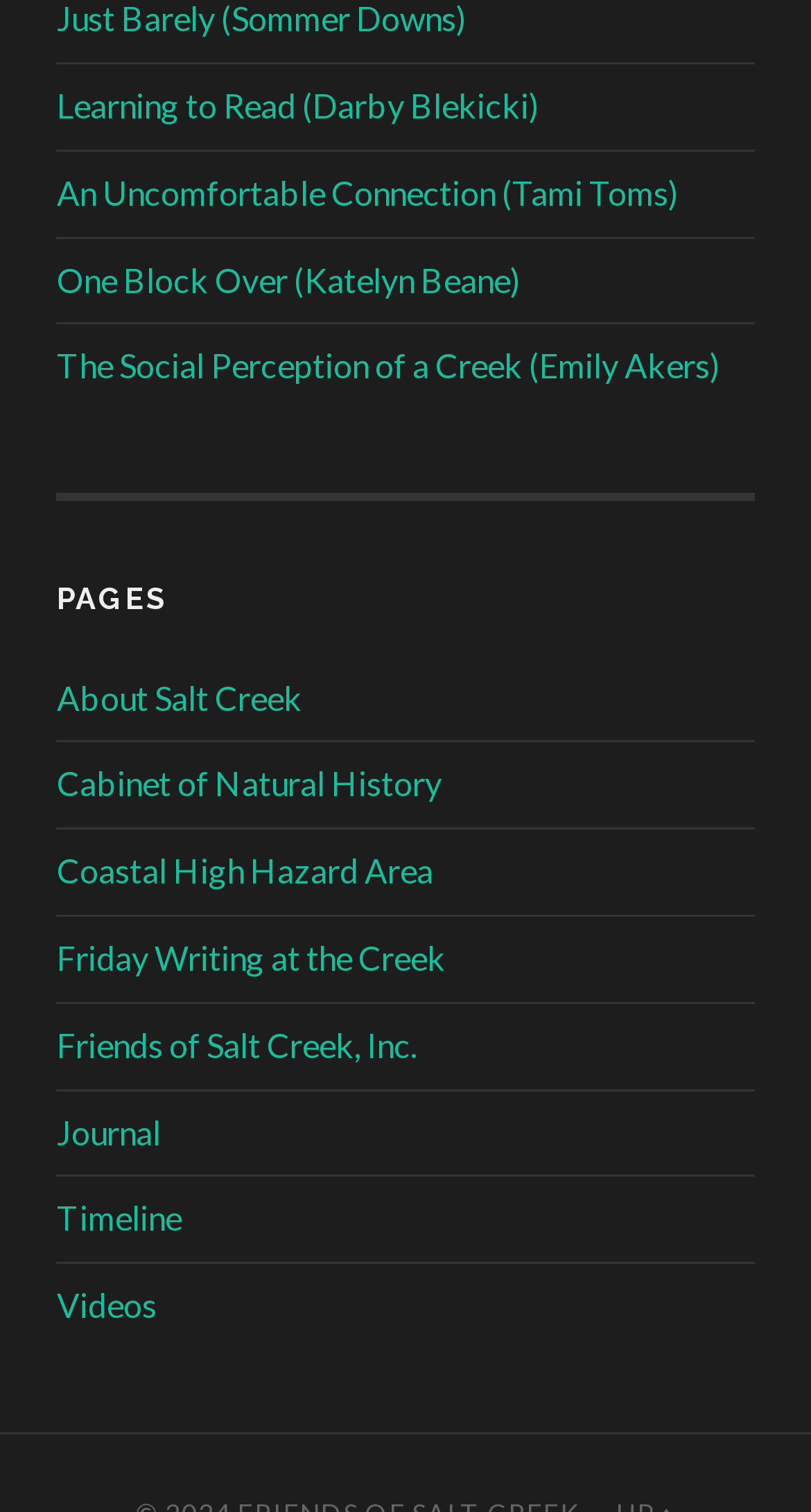Identify the bounding box for the element characterized by the following description: "An Uncomfortable Connection (Tami Toms)".

[0.07, 0.114, 0.837, 0.14]